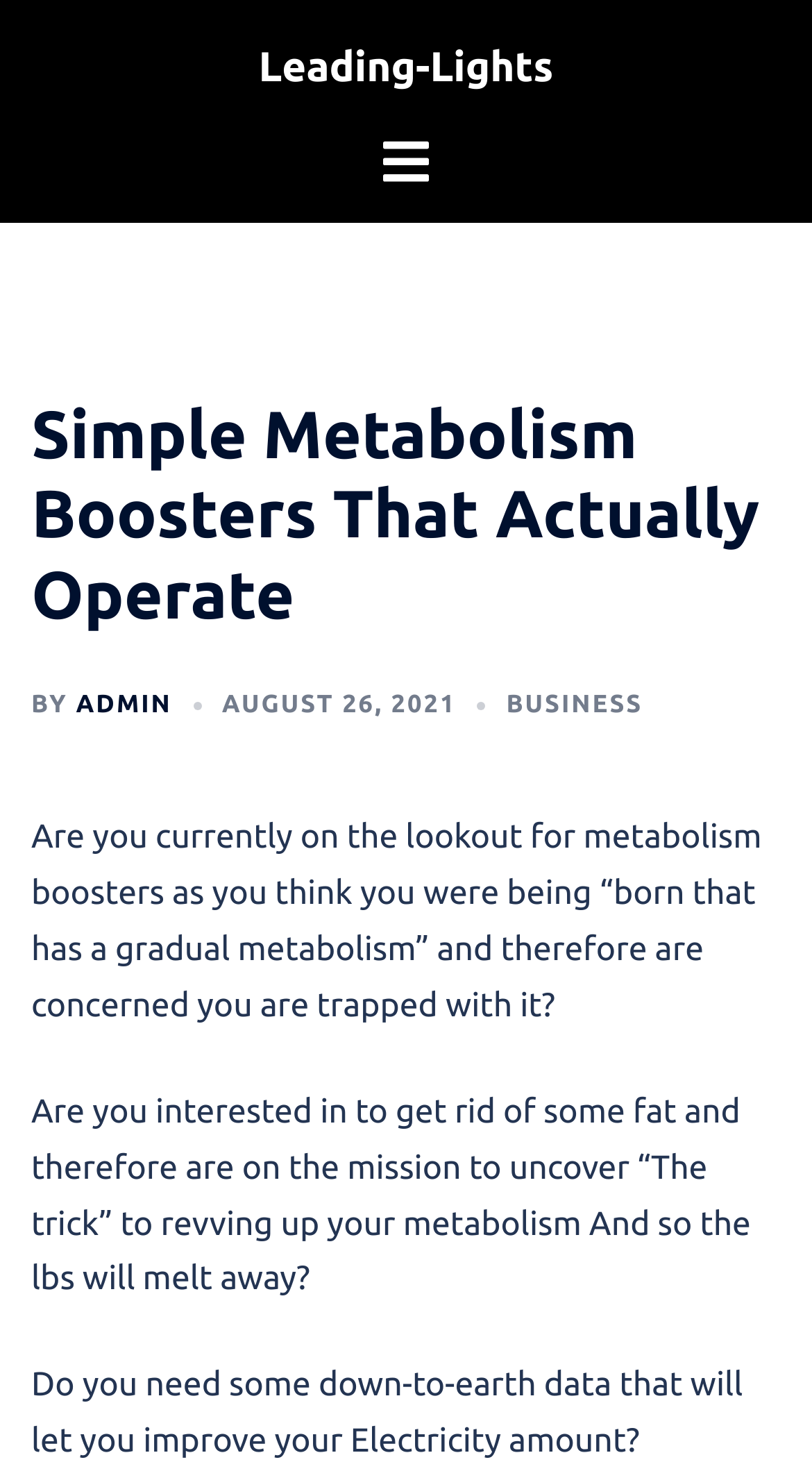Generate an in-depth caption that captures all aspects of the webpage.

The webpage is about simple metabolism boosters that actually work, as indicated by the title "Simple Metabolism Boosters That Actually Operate" at the top of the page. Below the title, there is a heading "Leading-Lights" with a link to the same text. 

On the top right side of the page, there is a toggle menu button with an accompanying image. 

Below the title, there is a section with a heading "Simple Metabolism Boosters That Actually Operate" followed by the author's name "ADMIN" and the publication date "AUGUST 26, 2021" on the same line. The category of the article "BUSINESS" is also listed on the same line, but on the right side.

The main content of the webpage consists of three paragraphs of text. The first paragraph asks if the reader is looking for metabolism boosters because they think they have a slow metabolism. The second paragraph asks if the reader wants to lose weight and find the secret to boosting their metabolism. The third paragraph asks if the reader needs practical information to increase their energy levels.